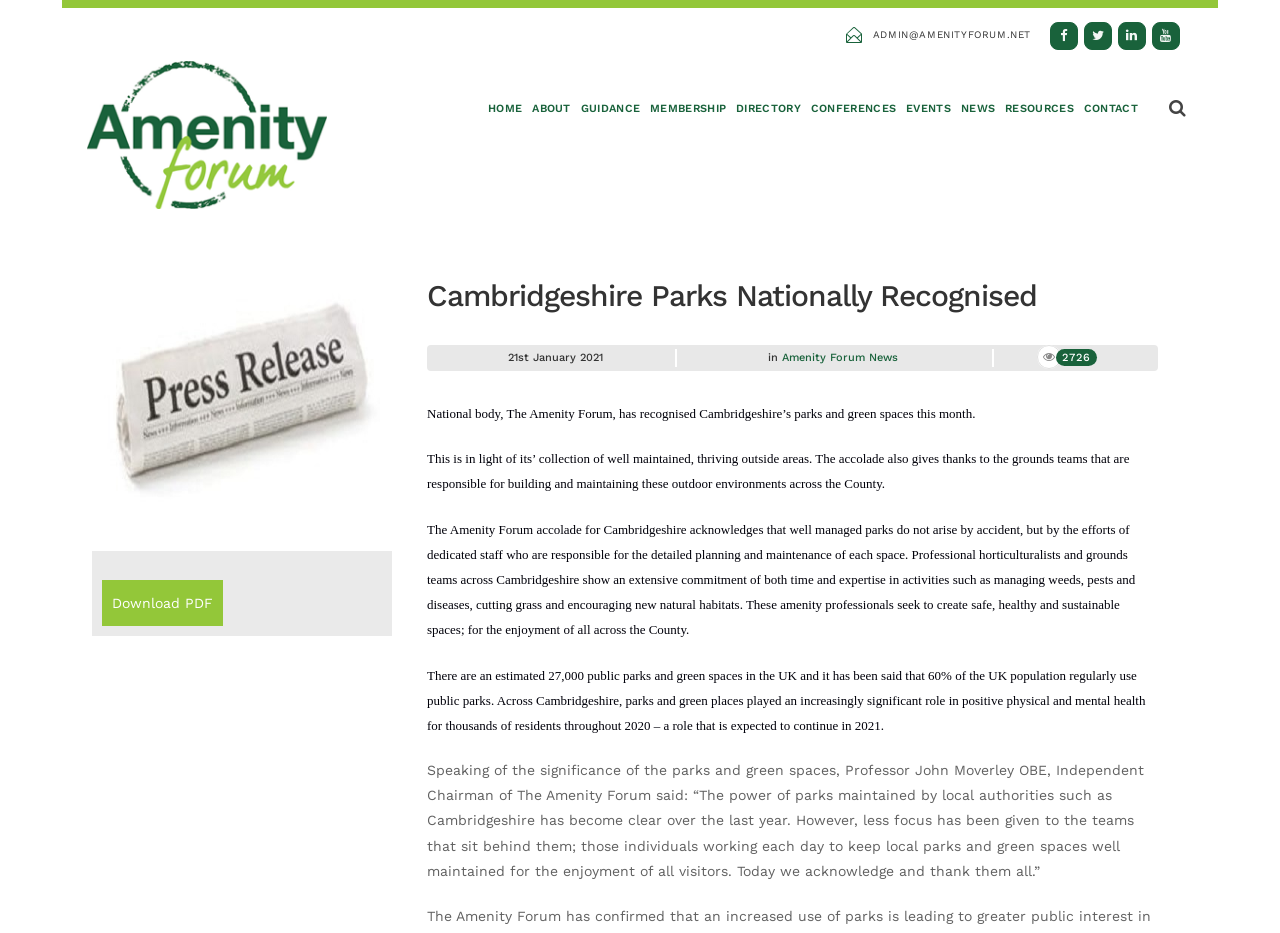Can you find and generate the webpage's heading?

Cambridgeshire Parks Nationally Recognised